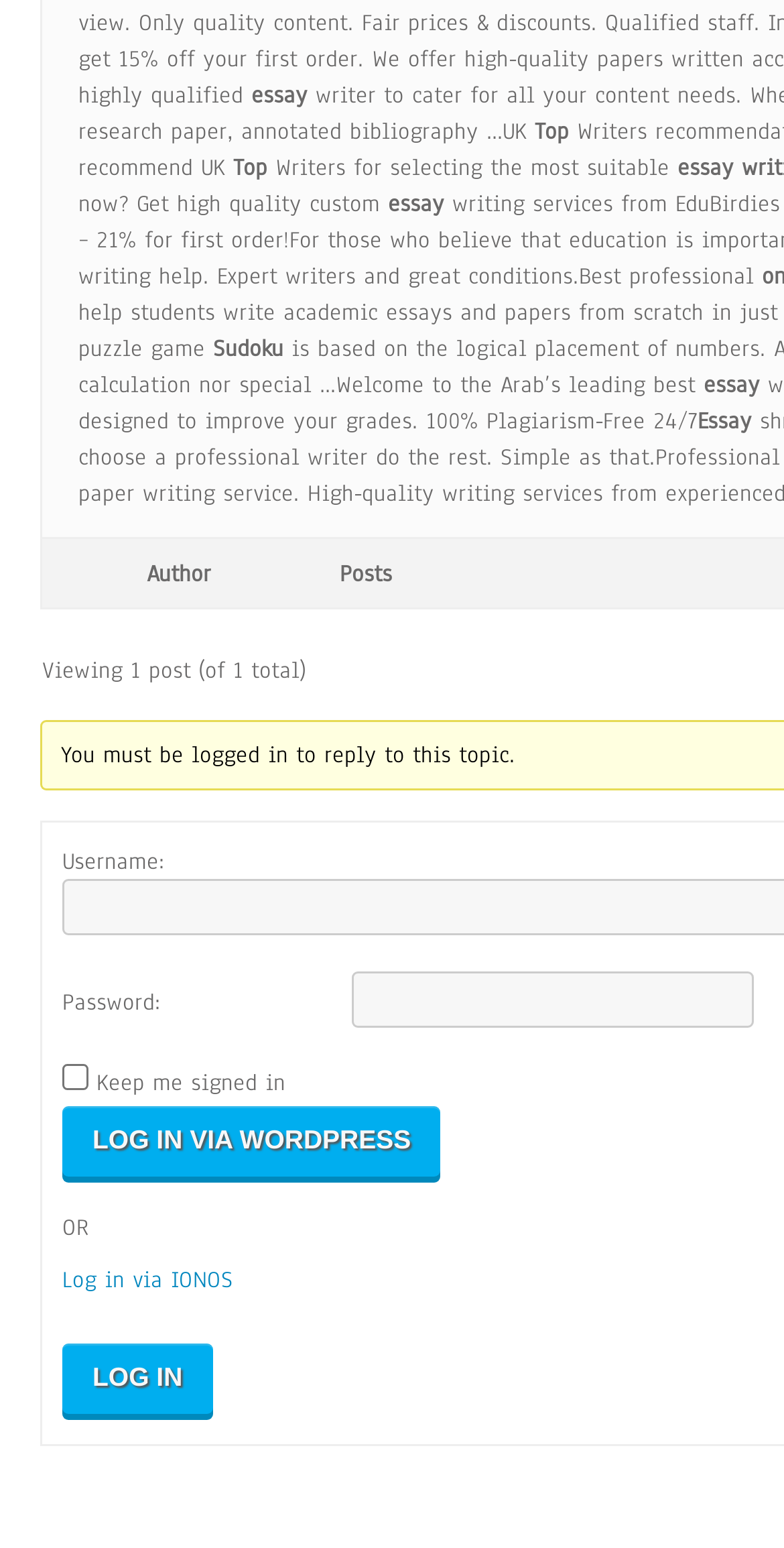Identify the bounding box coordinates for the UI element described as follows: Log in via IONOS. Use the format (top-left x, top-left y, bottom-right x, bottom-right y) and ensure all values are floating point numbers between 0 and 1.

[0.079, 0.816, 0.297, 0.836]